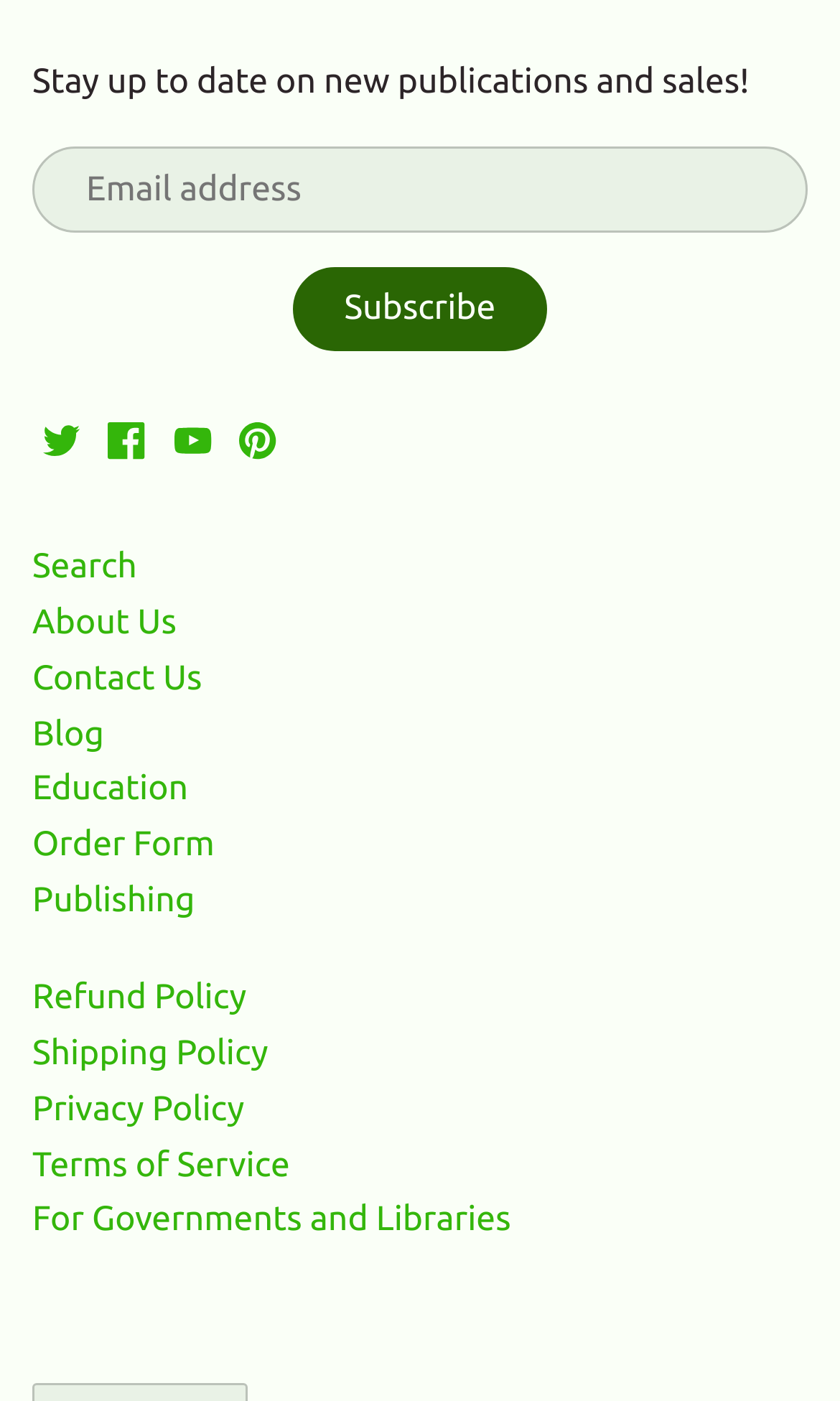Please find the bounding box coordinates in the format (top-left x, top-left y, bottom-right x, bottom-right y) for the given element description. Ensure the coordinates are floating point numbers between 0 and 1. Description: For Governments and Libraries

[0.038, 0.857, 0.608, 0.886]